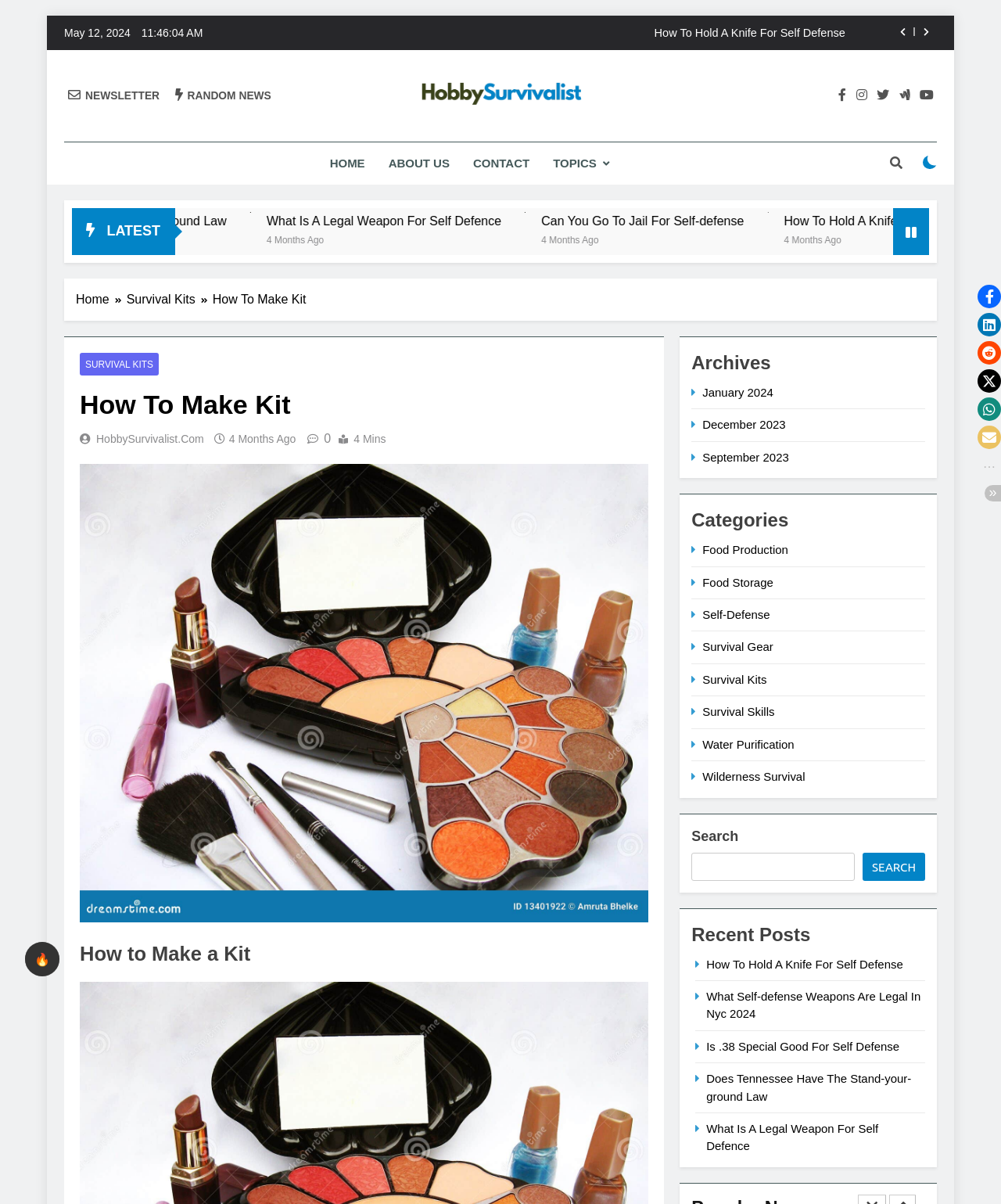Refer to the image and provide an in-depth answer to the question: 
How many categories are listed on the webpage?

I counted the number of categories listed under the 'Categories' heading, which are 'Food Production', 'Food Storage', 'Self-Defense', 'Survival Gear', 'Survival Kits', 'Survival Skills', 'Water Purification', and 'Wilderness Survival'. There are 9 categories in total.